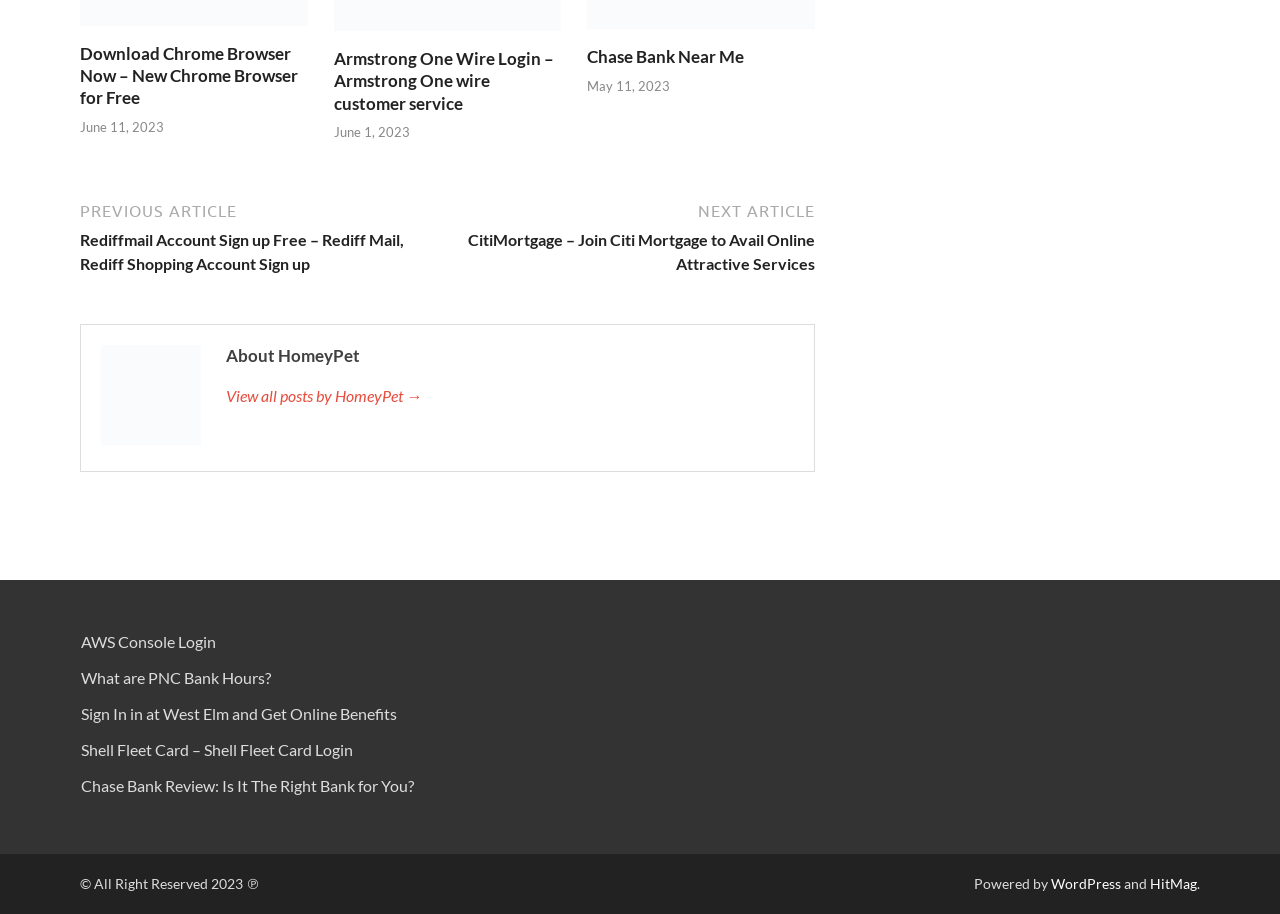Identify the bounding box coordinates of the area you need to click to perform the following instruction: "Login to AWS Console".

[0.063, 0.691, 0.169, 0.712]